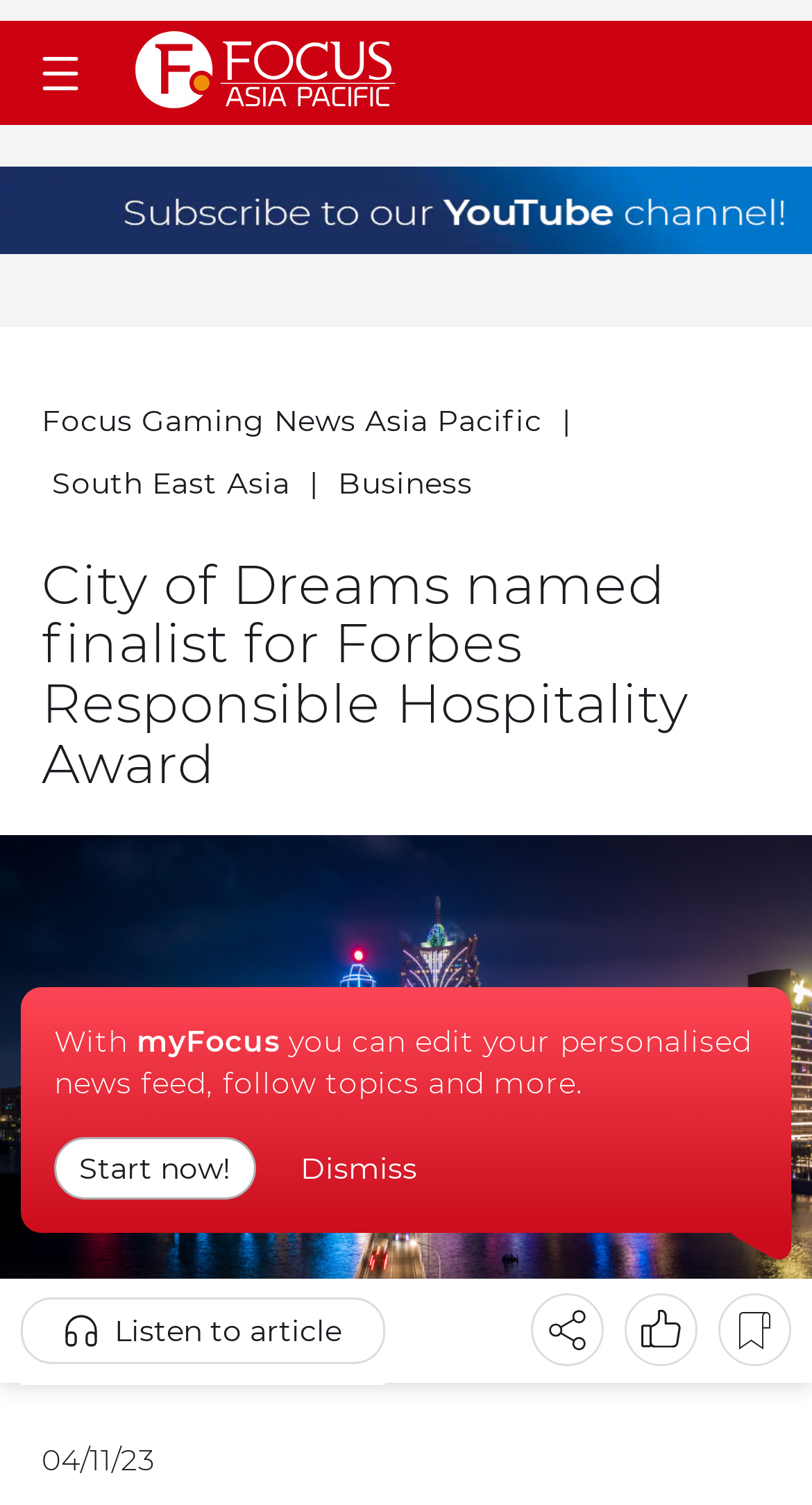Answer the following query concisely with a single word or phrase:
What is the name of the personalized news feed feature?

myFocus